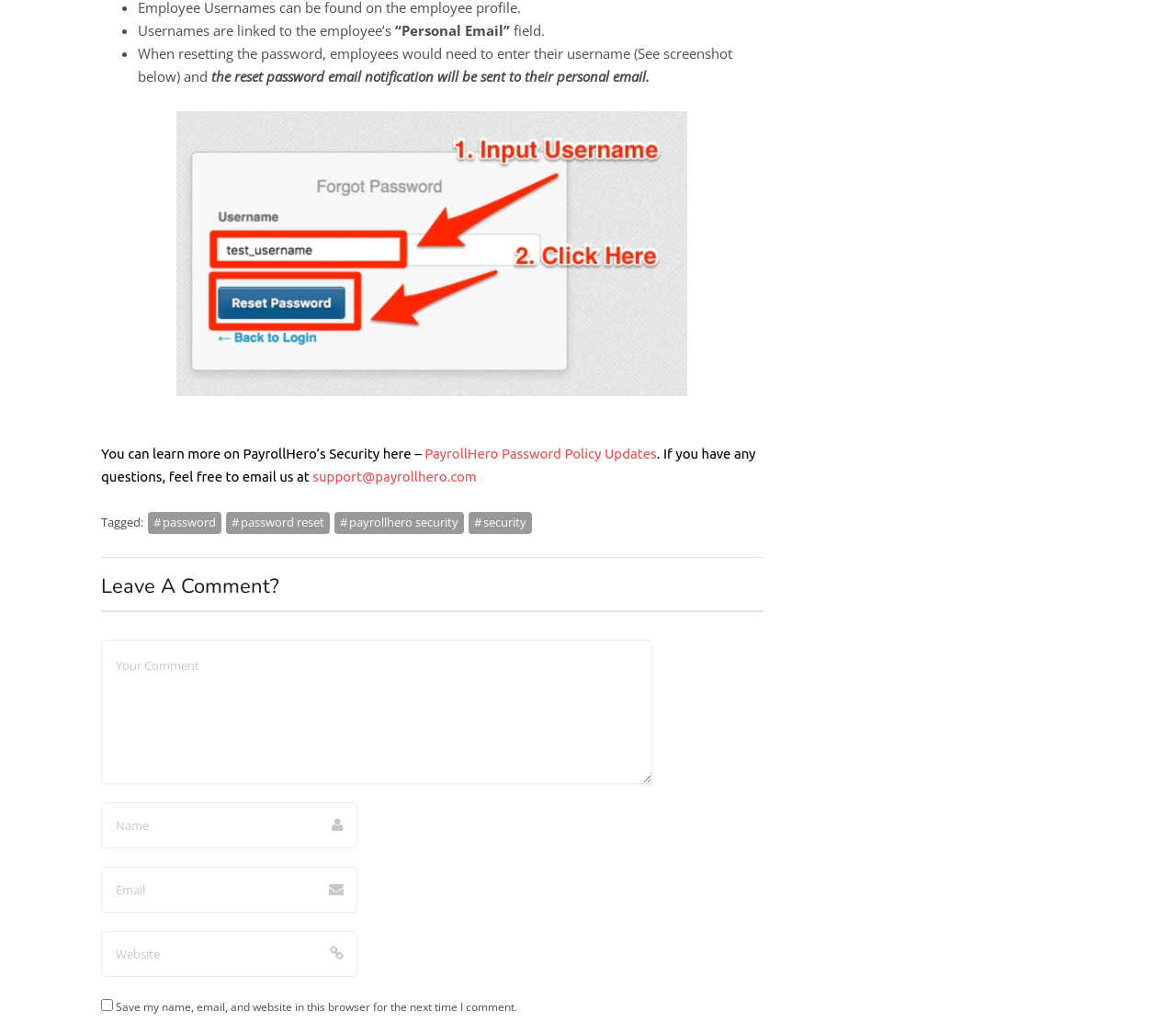Determine the bounding box coordinates for the area that needs to be clicked to fulfill this task: "Click the link to contact support". The coordinates must be given as four float numbers between 0 and 1, i.e., [left, top, right, bottom].

[0.266, 0.454, 0.405, 0.469]